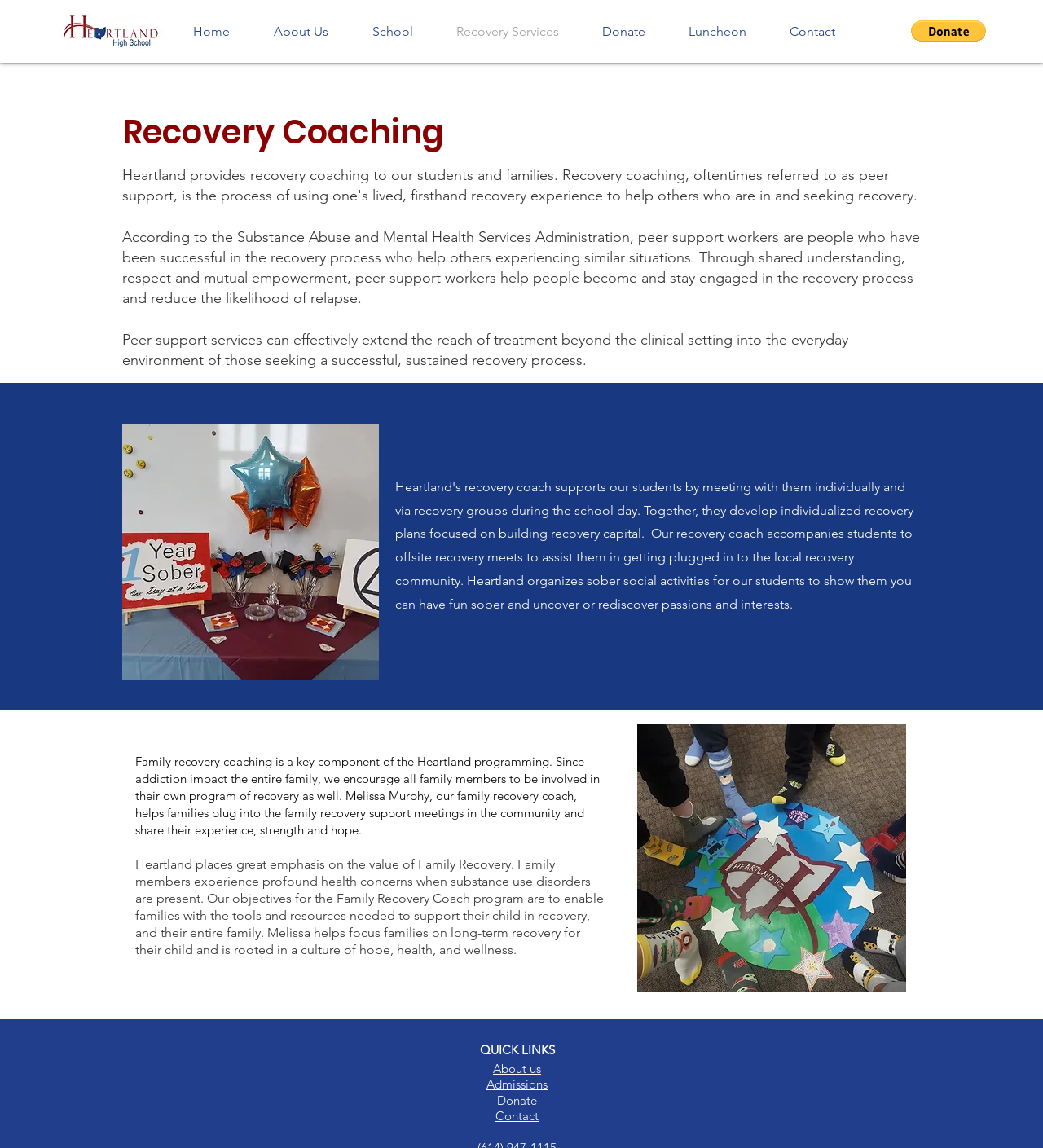Please determine the bounding box coordinates of the section I need to click to accomplish this instruction: "Click the Contact link".

[0.736, 0.015, 0.821, 0.04]